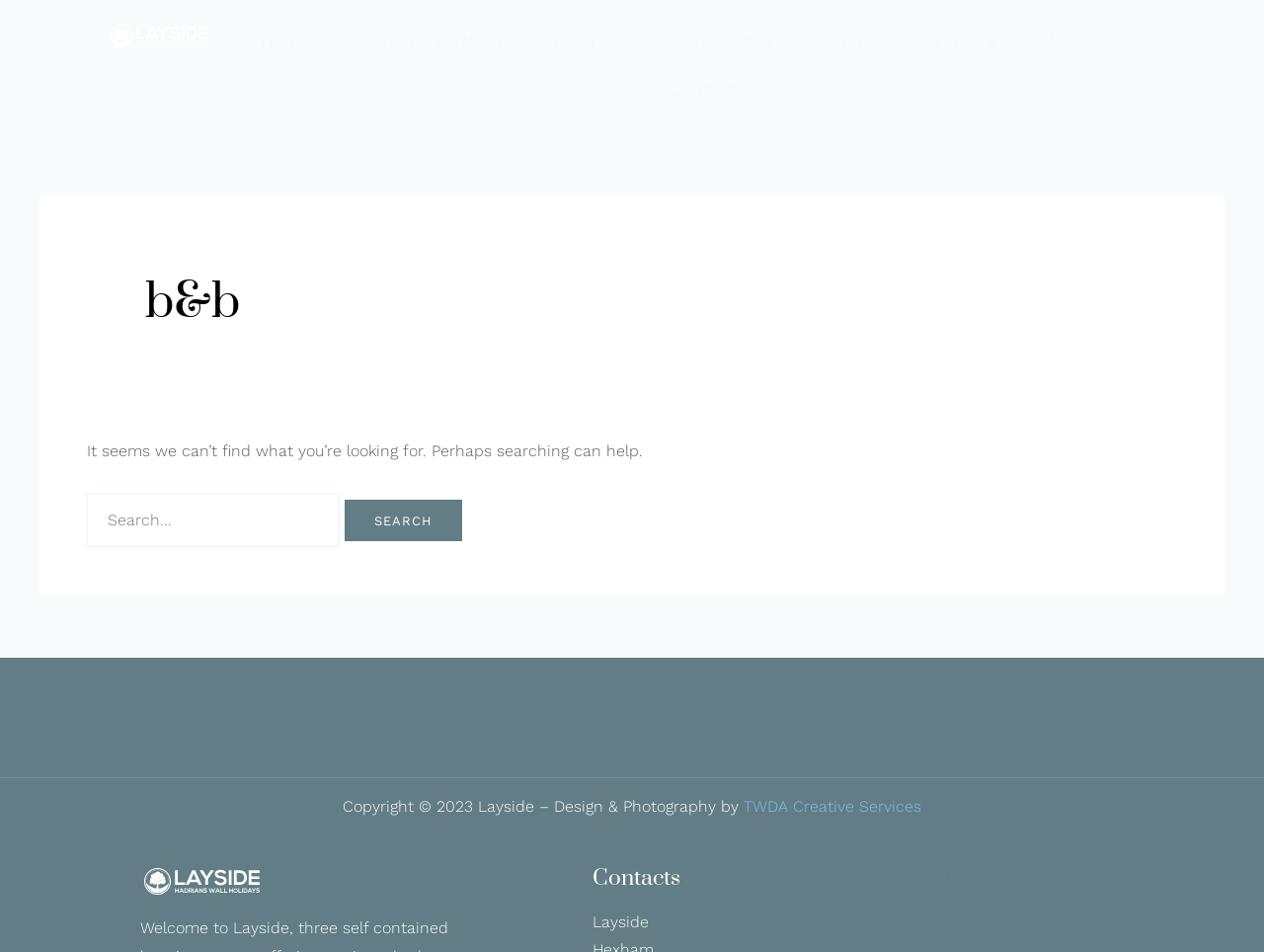Reply to the question with a single word or phrase:
What is the purpose of the search box?

To find something